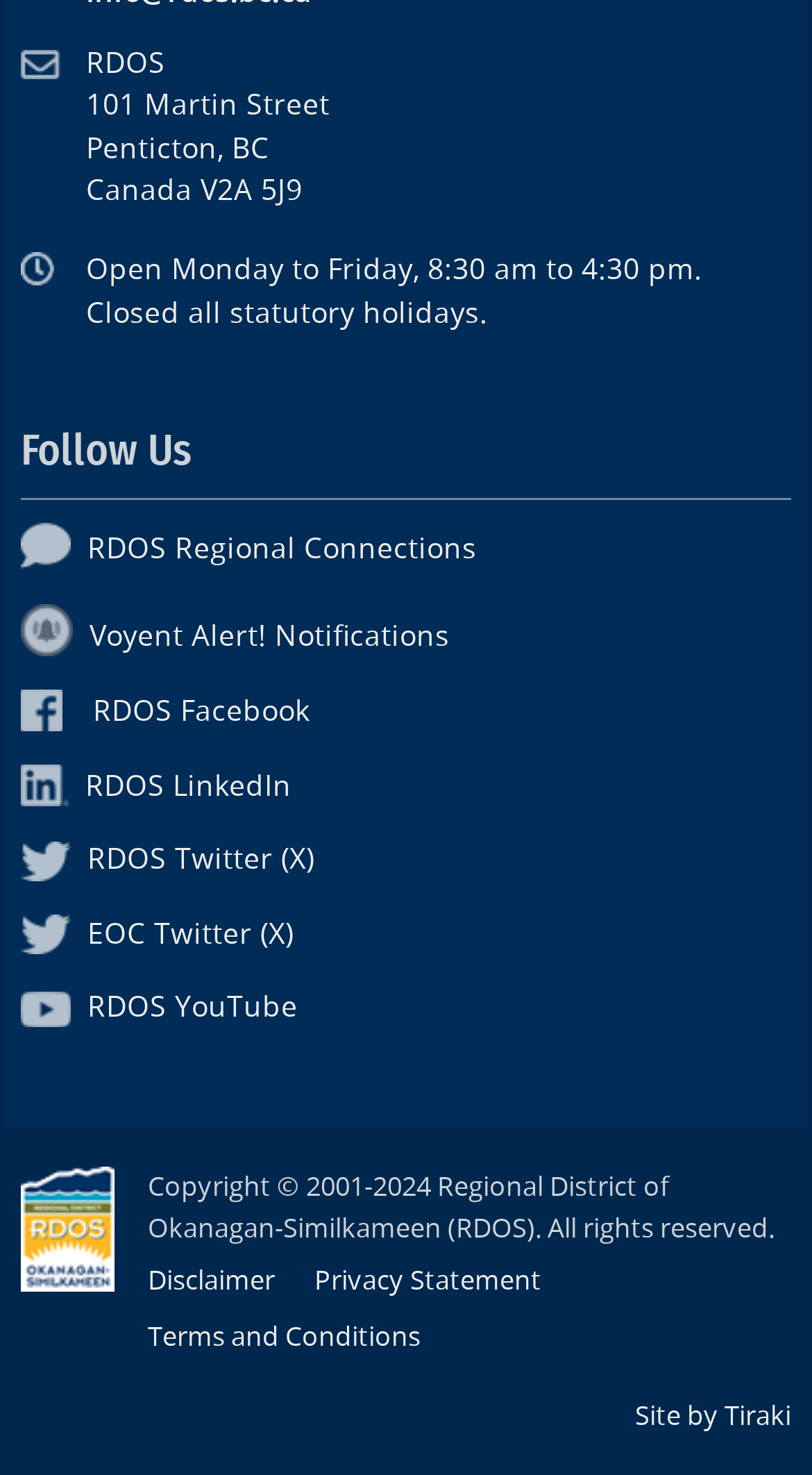Please find the bounding box coordinates for the clickable element needed to perform this instruction: "View RDOS YouTube channel".

[0.026, 0.671, 0.367, 0.695]